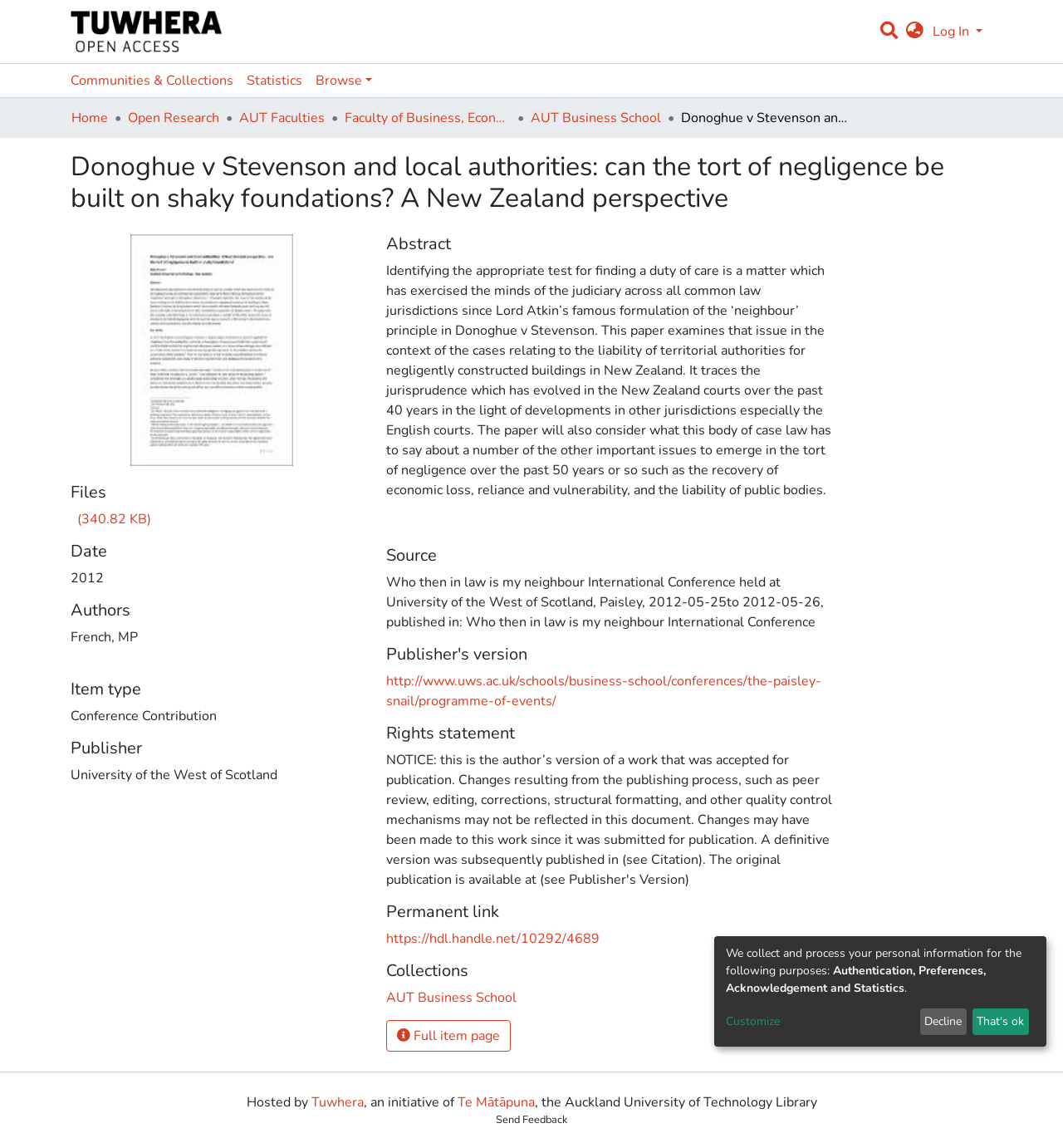Based on the provided description, "Te Mātāpuna", find the bounding box of the corresponding UI element in the screenshot.

[0.43, 0.952, 0.503, 0.968]